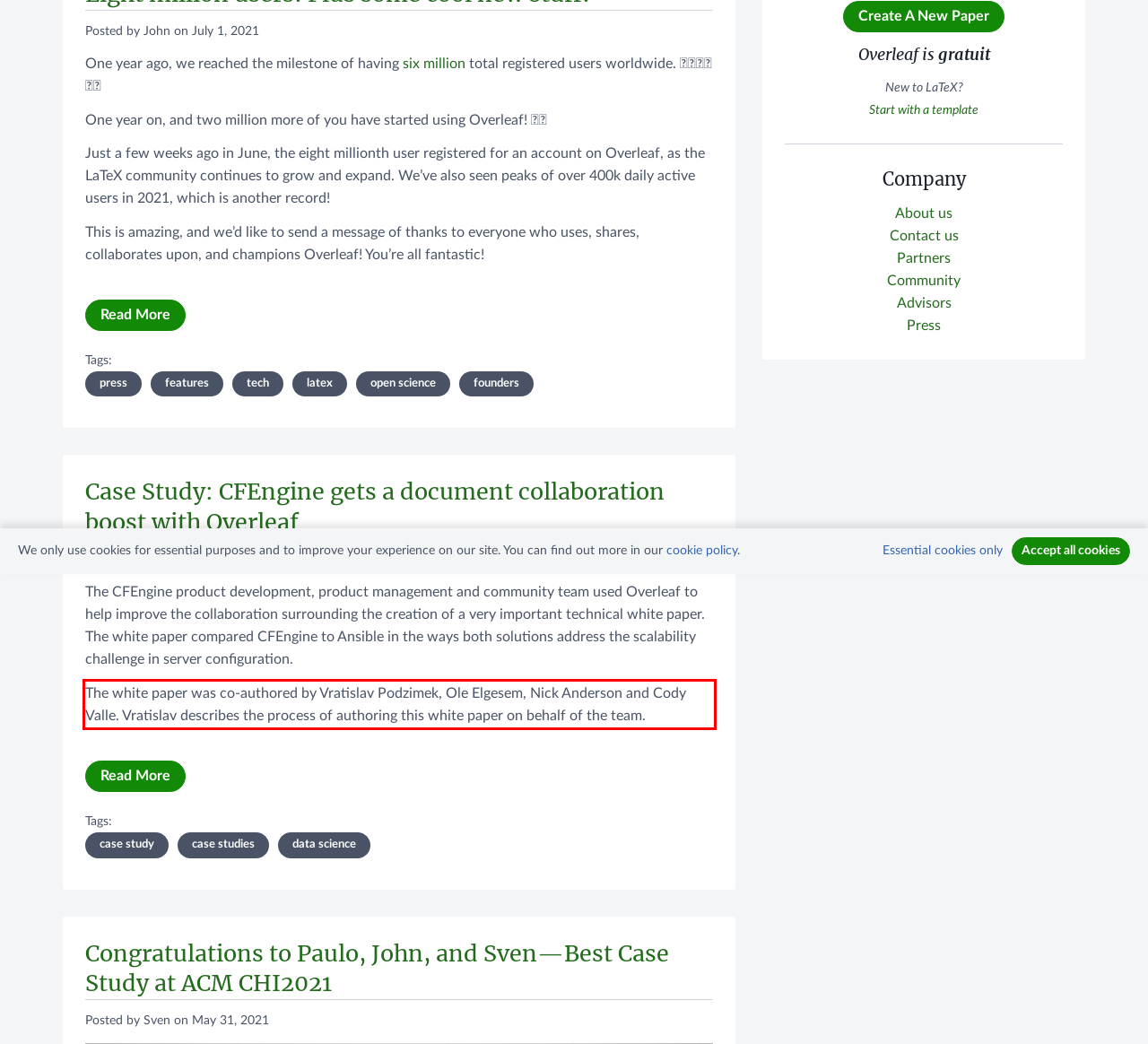Examine the webpage screenshot and use OCR to obtain the text inside the red bounding box.

The white paper was co-authored by Vratislav Podzimek, Ole Elgesem, Nick Anderson and Cody Valle. Vratislav describes the process of authoring this white paper on behalf of the team.